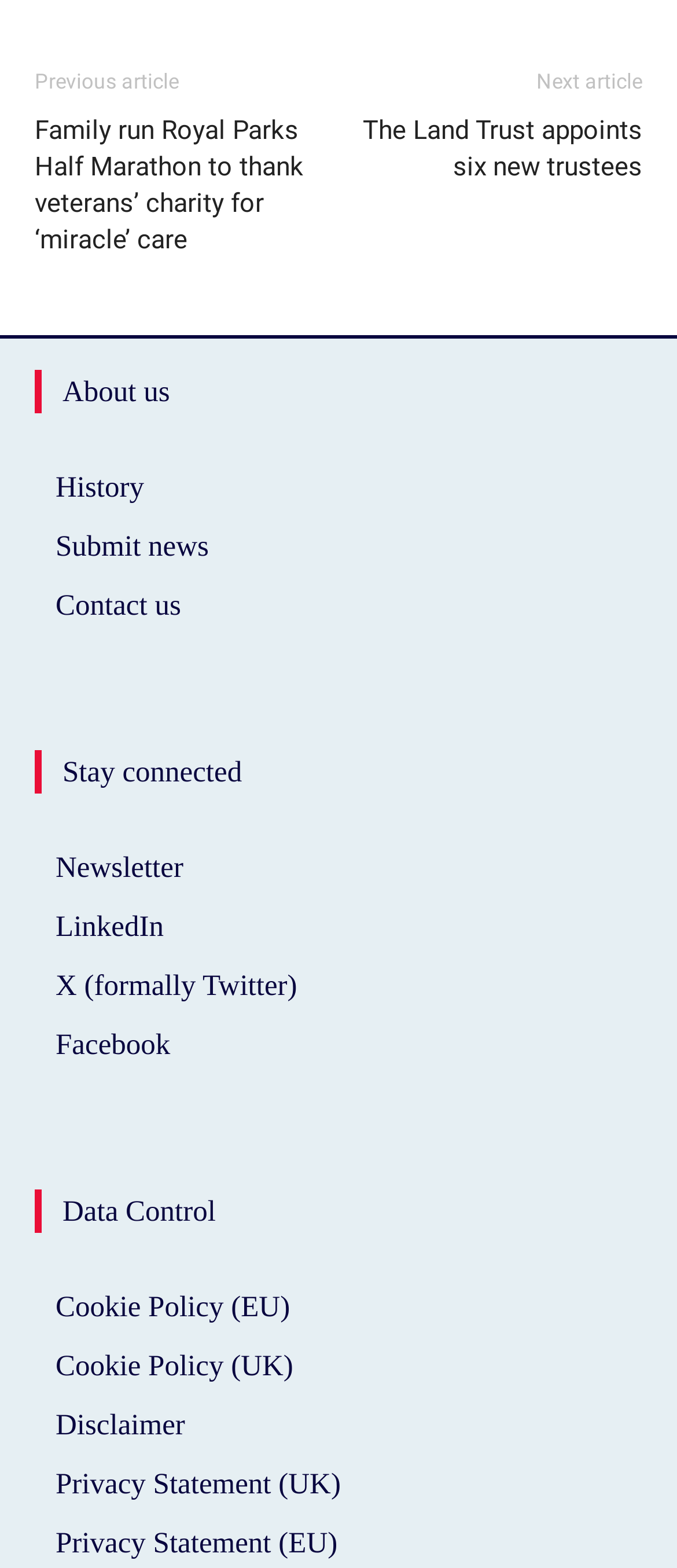Find and indicate the bounding box coordinates of the region you should select to follow the given instruction: "Subscribe to the newsletter".

[0.082, 0.535, 0.949, 0.572]